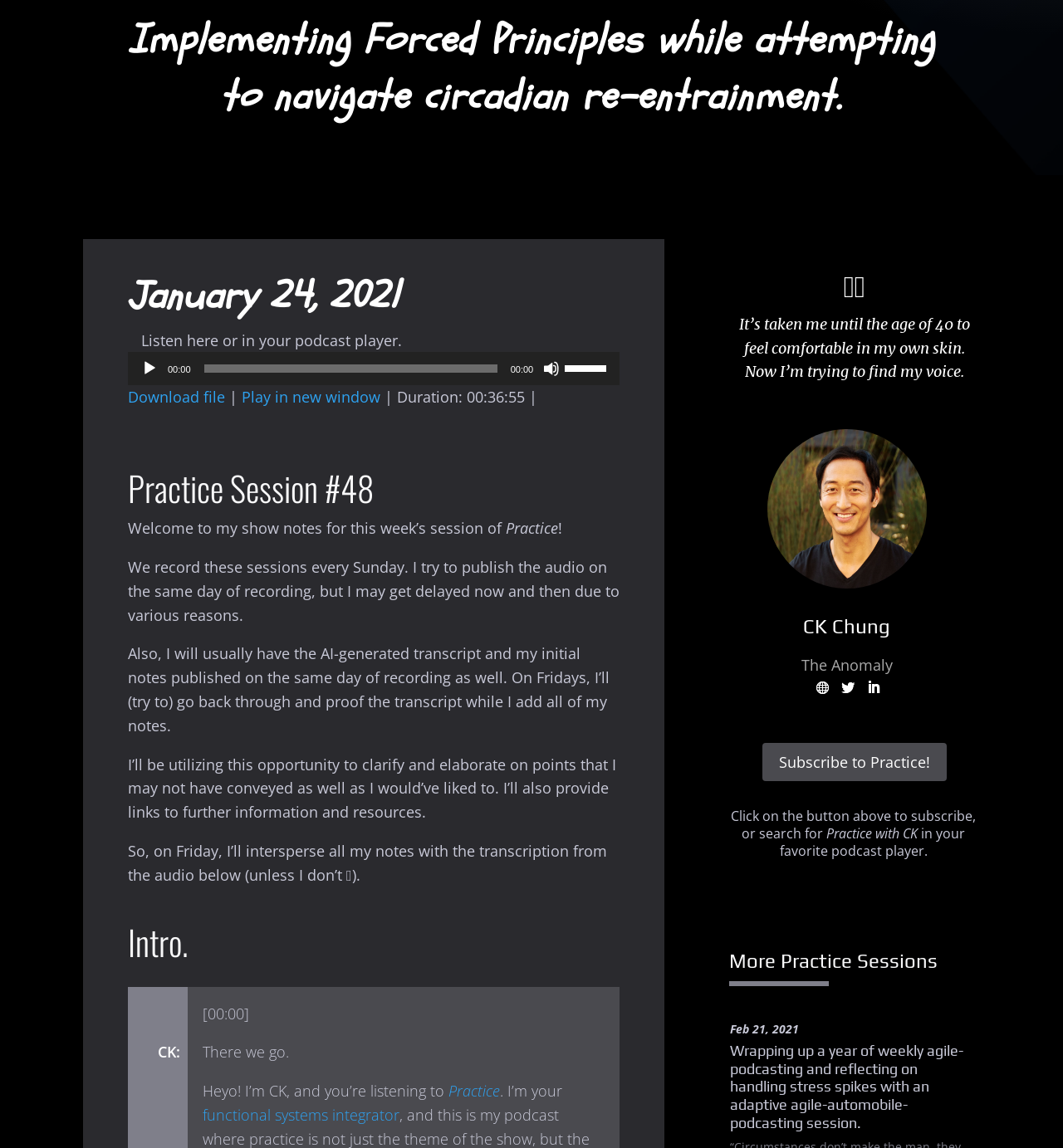Based on the description "Practice", find the bounding box of the specified UI element.

[0.422, 0.942, 0.47, 0.959]